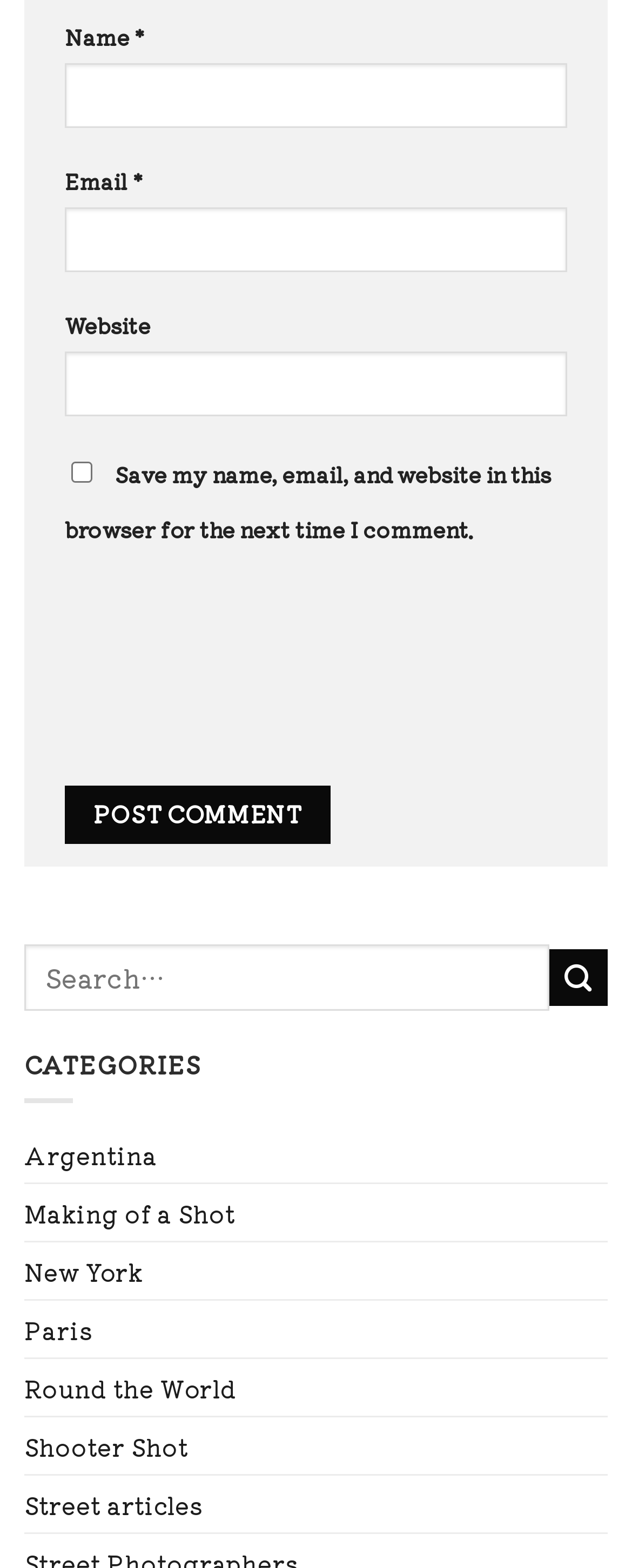How many categories are listed?
Using the visual information, answer the question in a single word or phrase.

7